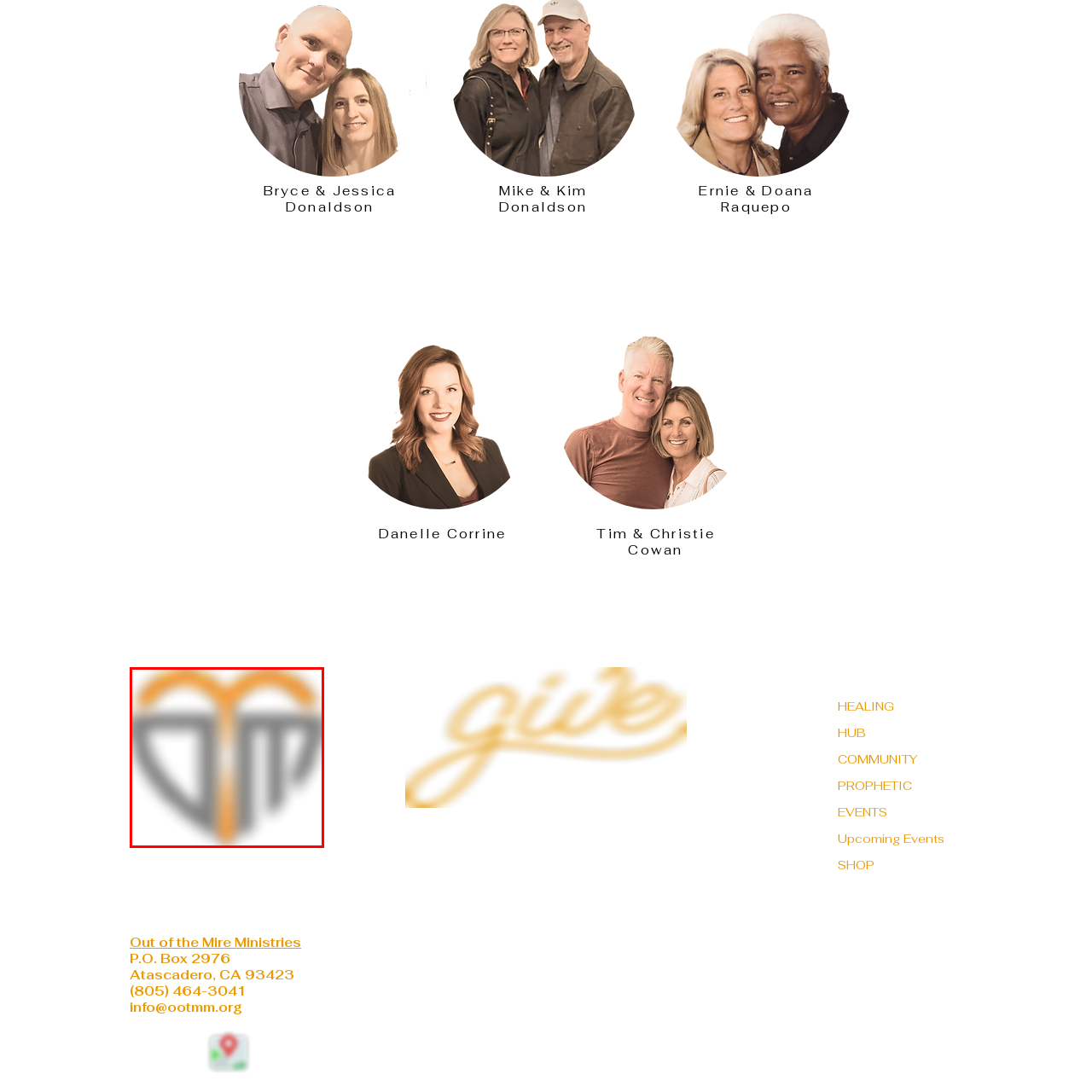Focus on the section marked by the red bounding box and reply with a single word or phrase: What color scheme is used in the logo?

Soft orange and gray